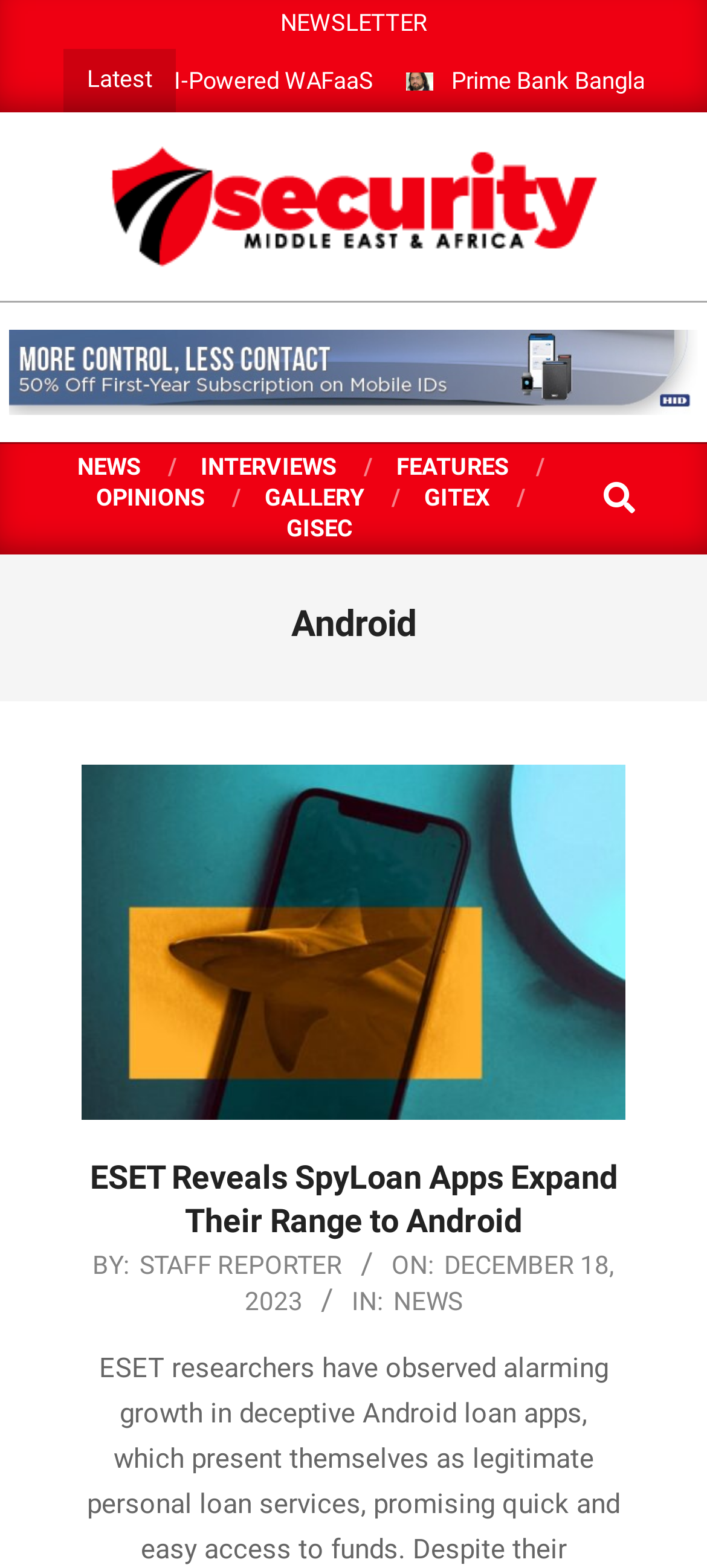Given the element description Staff Reporter, predict the bounding box coordinates for the UI element in the webpage screenshot. The format should be (top-left x, top-left y, bottom-right x, bottom-right y), and the values should be between 0 and 1.

[0.197, 0.797, 0.485, 0.816]